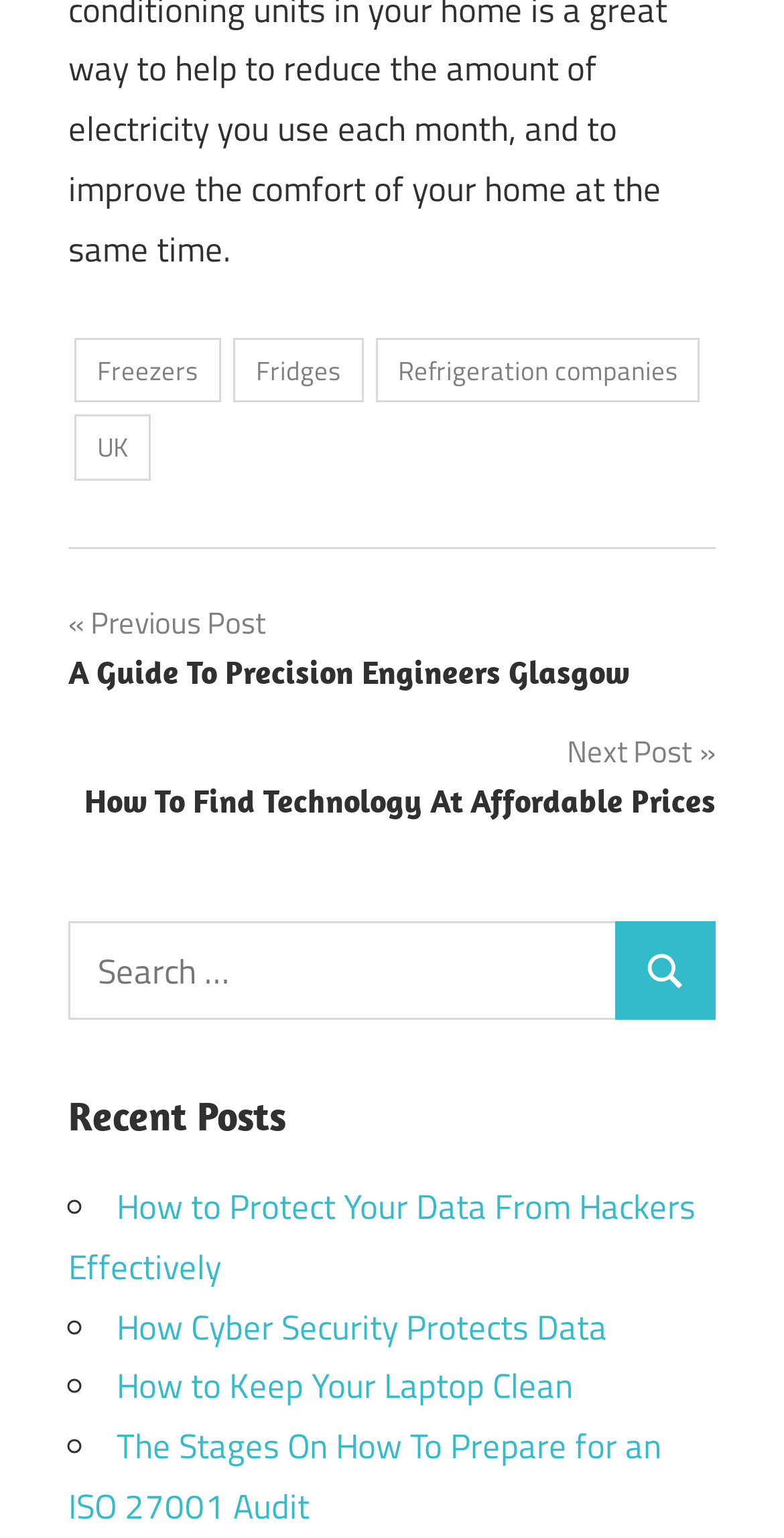Provide a short answer using a single word or phrase for the following question: 
How many list markers are on the webpage?

4